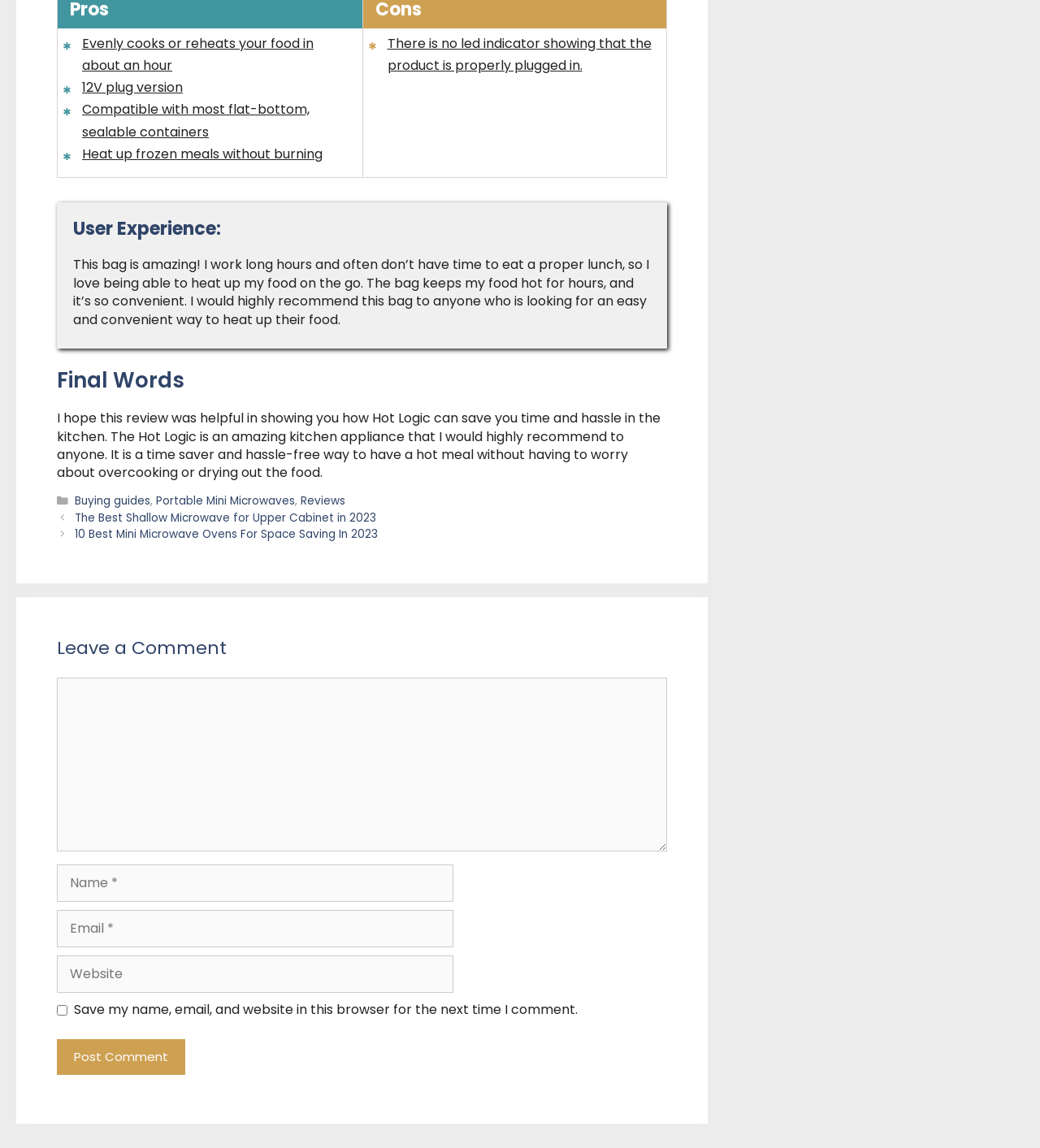Select the bounding box coordinates of the element I need to click to carry out the following instruction: "Enter your name in the 'Name' field".

[0.055, 0.753, 0.436, 0.786]